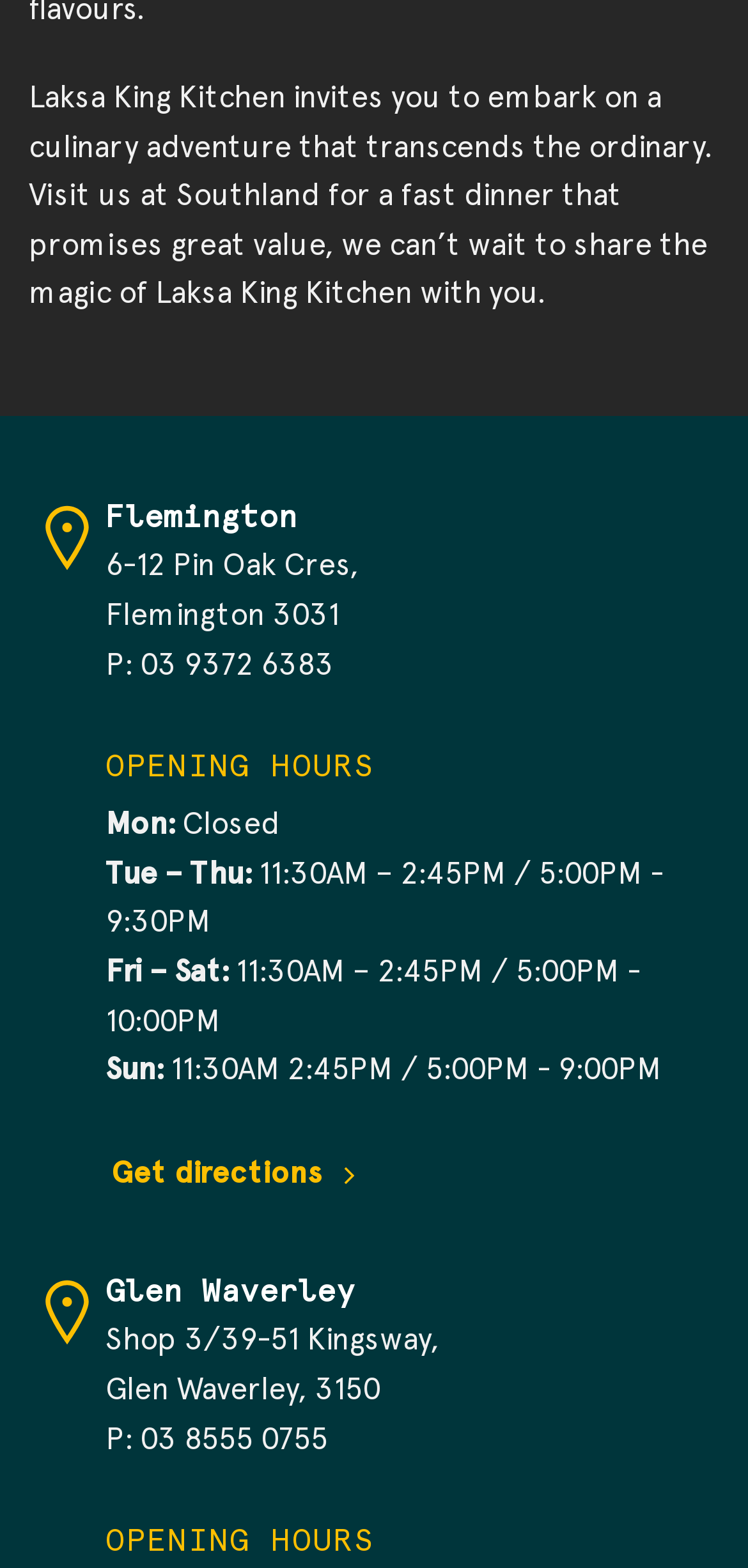From the webpage screenshot, identify the region described by Flemington. Provide the bounding box coordinates as (top-left x, top-left y, bottom-right x, bottom-right y), with each value being a floating point number between 0 and 1.

[0.141, 0.314, 0.962, 0.345]